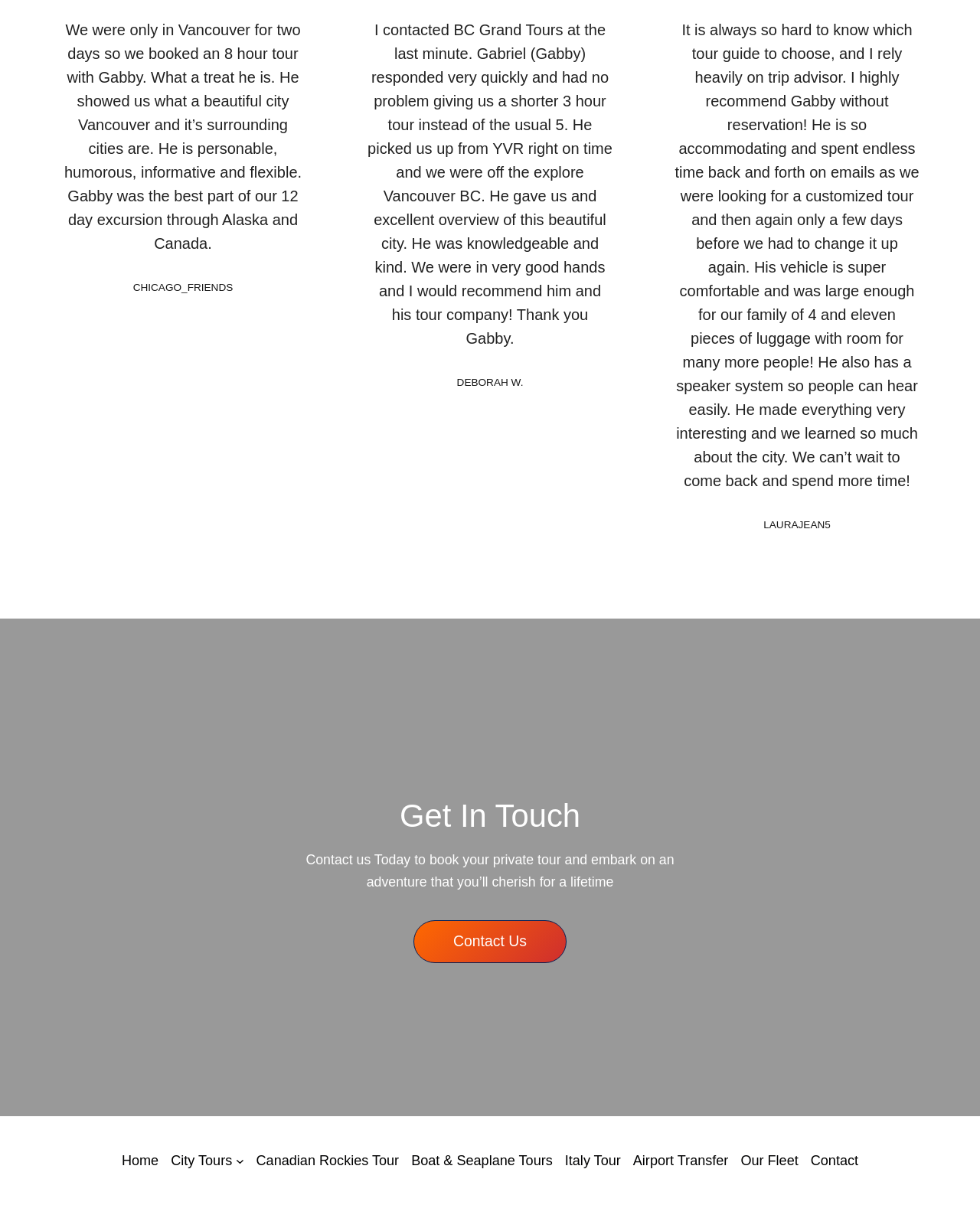What is the purpose of the 'Get In Touch' section?
Using the visual information, respond with a single word or phrase.

To book a private tour